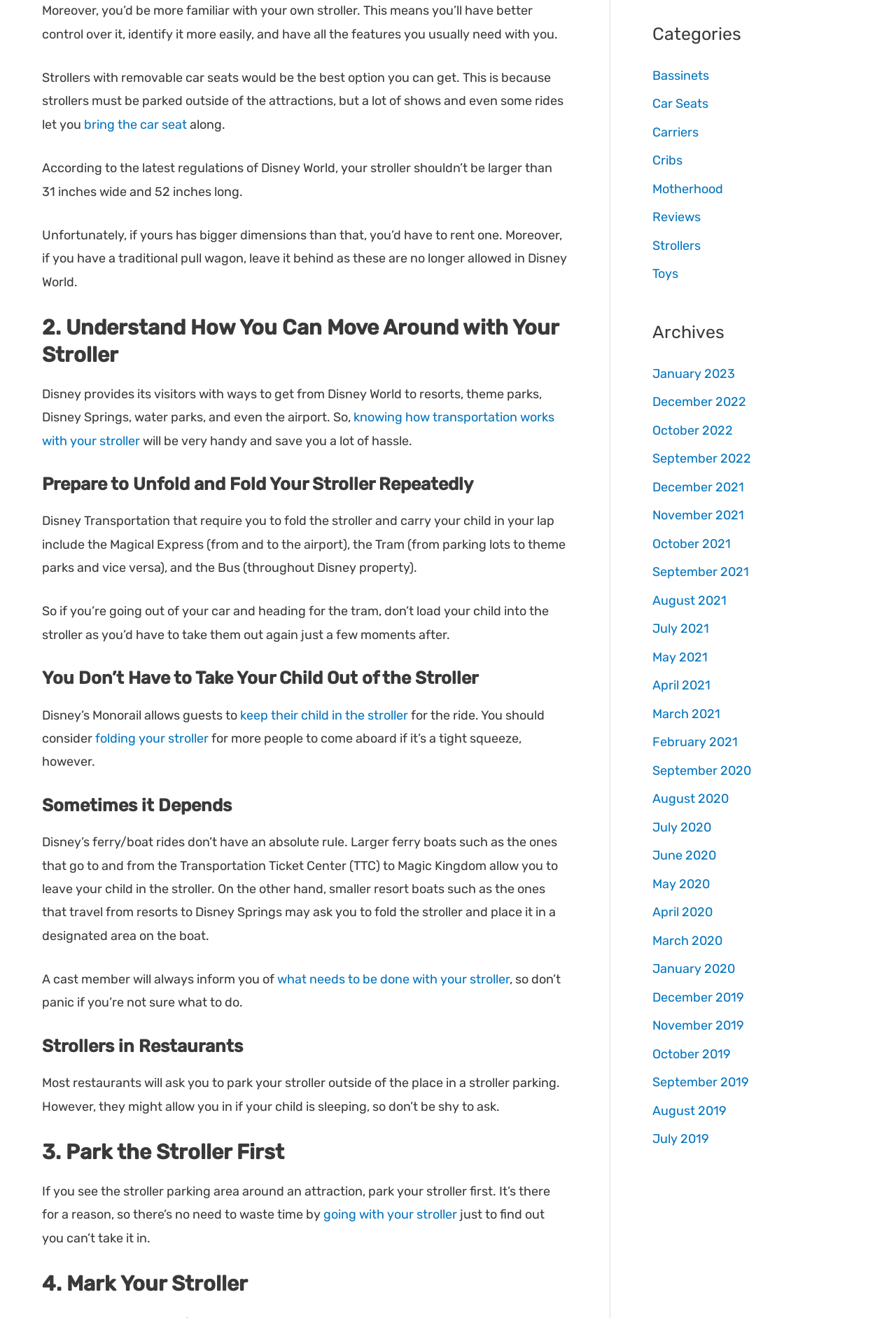Can you bring a car seat into a Disney World attraction?
Based on the image, answer the question with as much detail as possible.

Strollers with removable car seats would be the best option you can get. This is because strollers must be parked outside of the attractions, but a lot of shows and even some rides let you bring the car seat along.